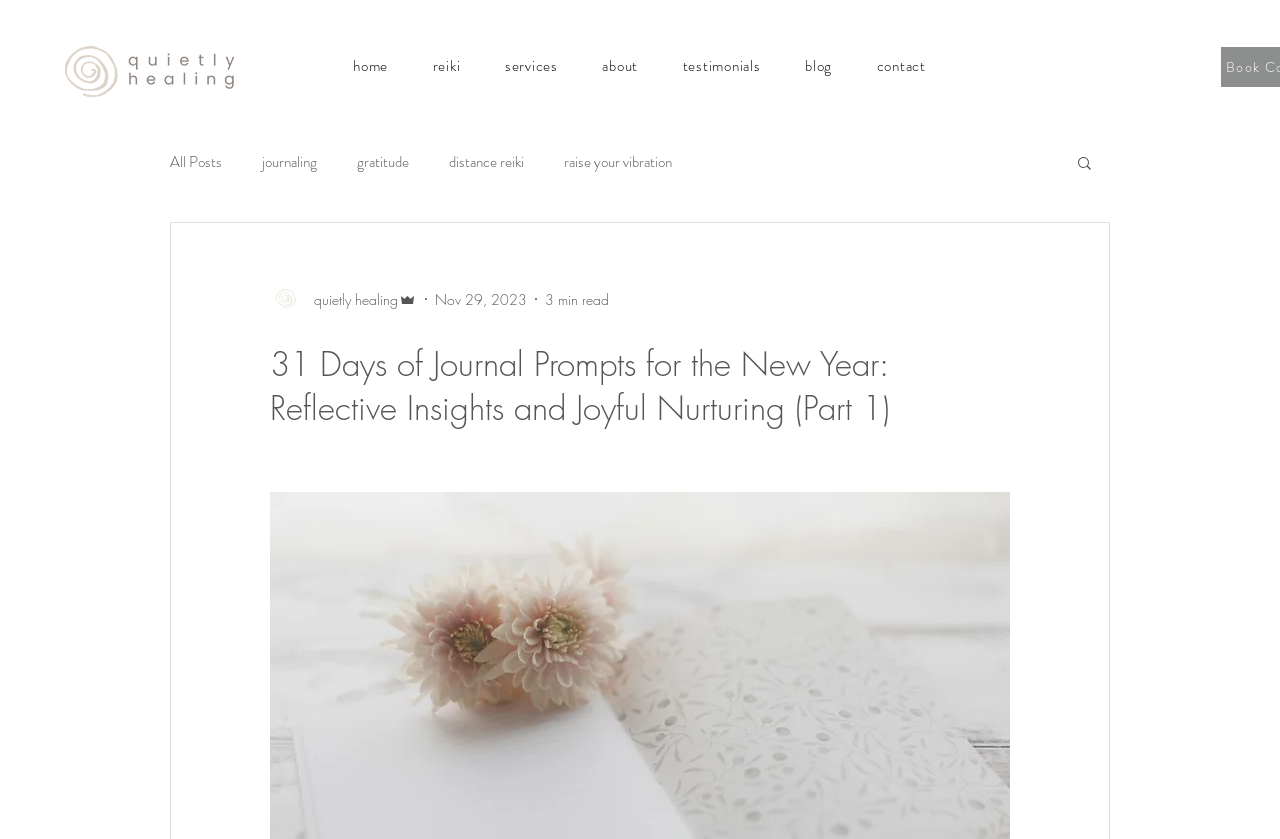Please give a short response to the question using one word or a phrase:
What is the category of the blog post?

Journaling